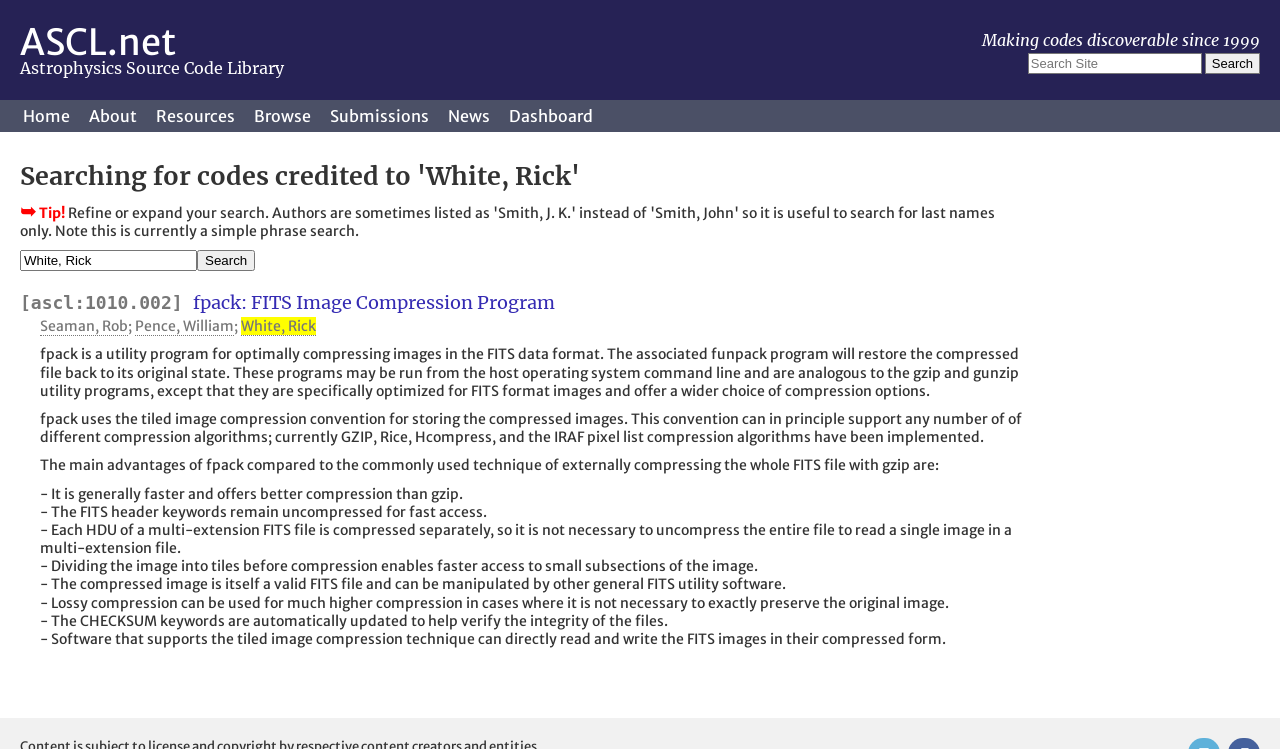Pinpoint the bounding box coordinates of the element that must be clicked to accomplish the following instruction: "Go to the 'Home' page". The coordinates should be in the format of four float numbers between 0 and 1, i.e., [left, top, right, bottom].

[0.012, 0.134, 0.061, 0.176]